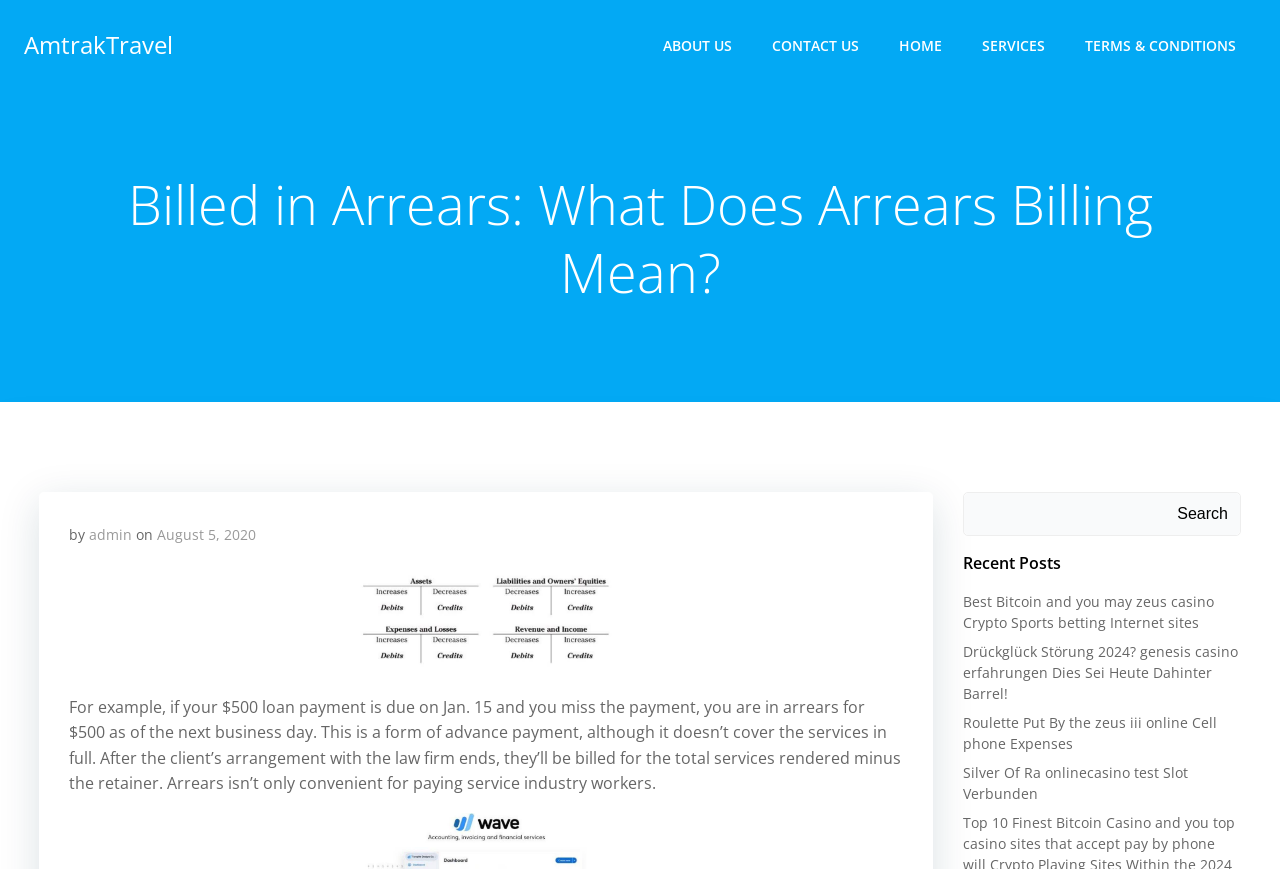Based on the element description: "Contact Us", identify the bounding box coordinates for this UI element. The coordinates must be four float numbers between 0 and 1, listed as [left, top, right, bottom].

[0.603, 0.04, 0.671, 0.064]